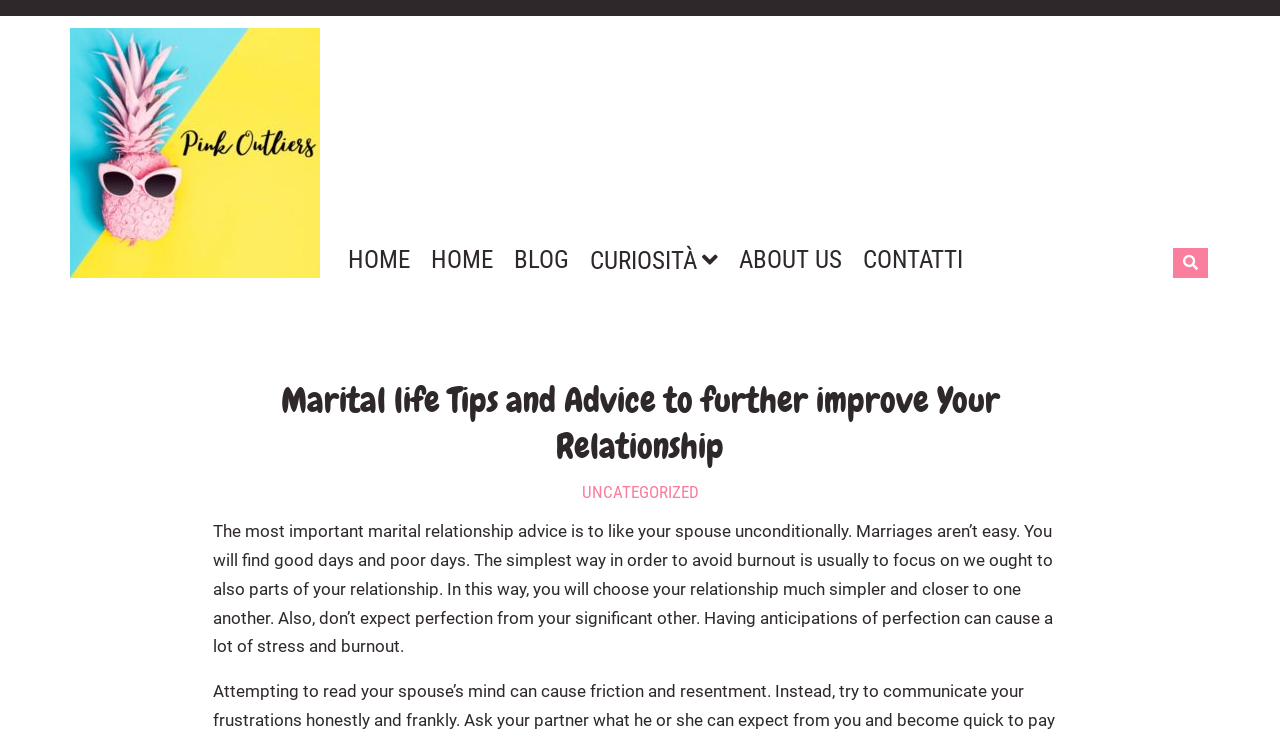What is the first menu item?
Using the visual information, answer the question in a single word or phrase.

HOME